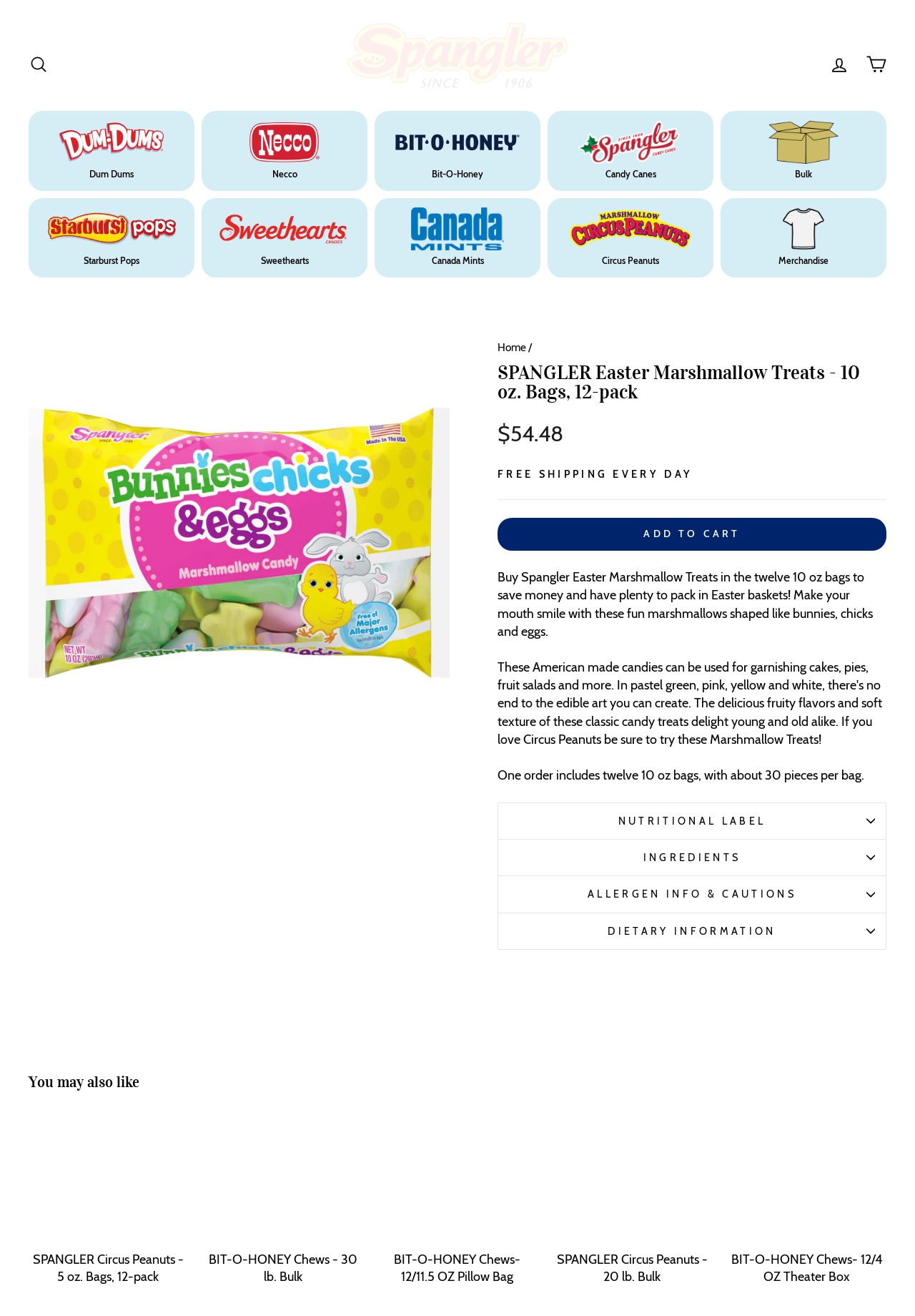How many pieces are in each bag of Spangler Easter Marshmallow Treats?
Based on the image, answer the question with as much detail as possible.

The number of pieces in each bag of Spangler Easter Marshmallow Treats can be found in the product description, which states 'One order includes twelve 10 oz bags, with about 30 pieces per bag'.